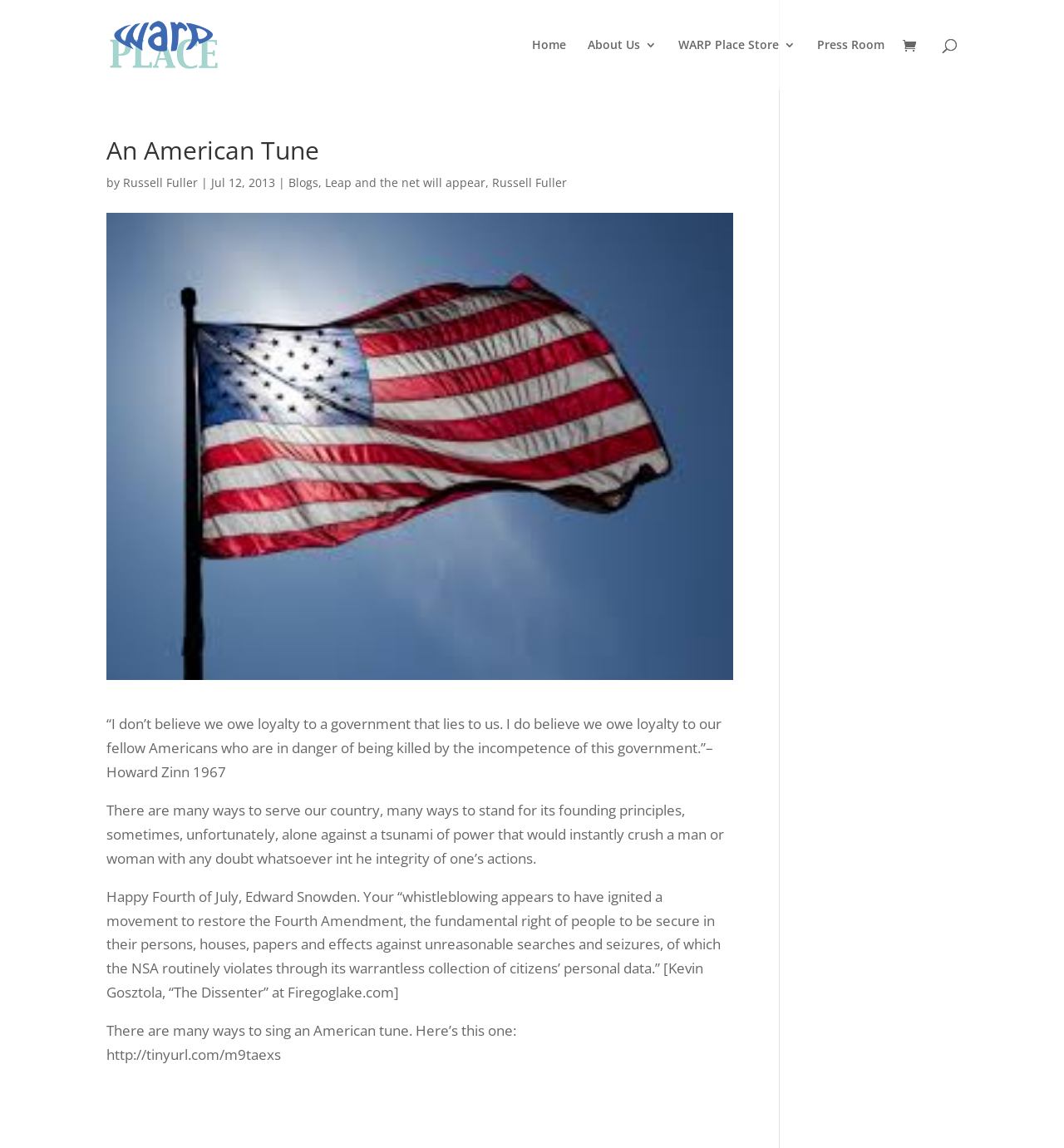What is the URL mentioned at the end of the article?
Examine the image closely and answer the question with as much detail as possible.

I found the answer by looking at the article section of the webpage, where it says 'http://tinyurl.com/m9taexs' at the end of the article.